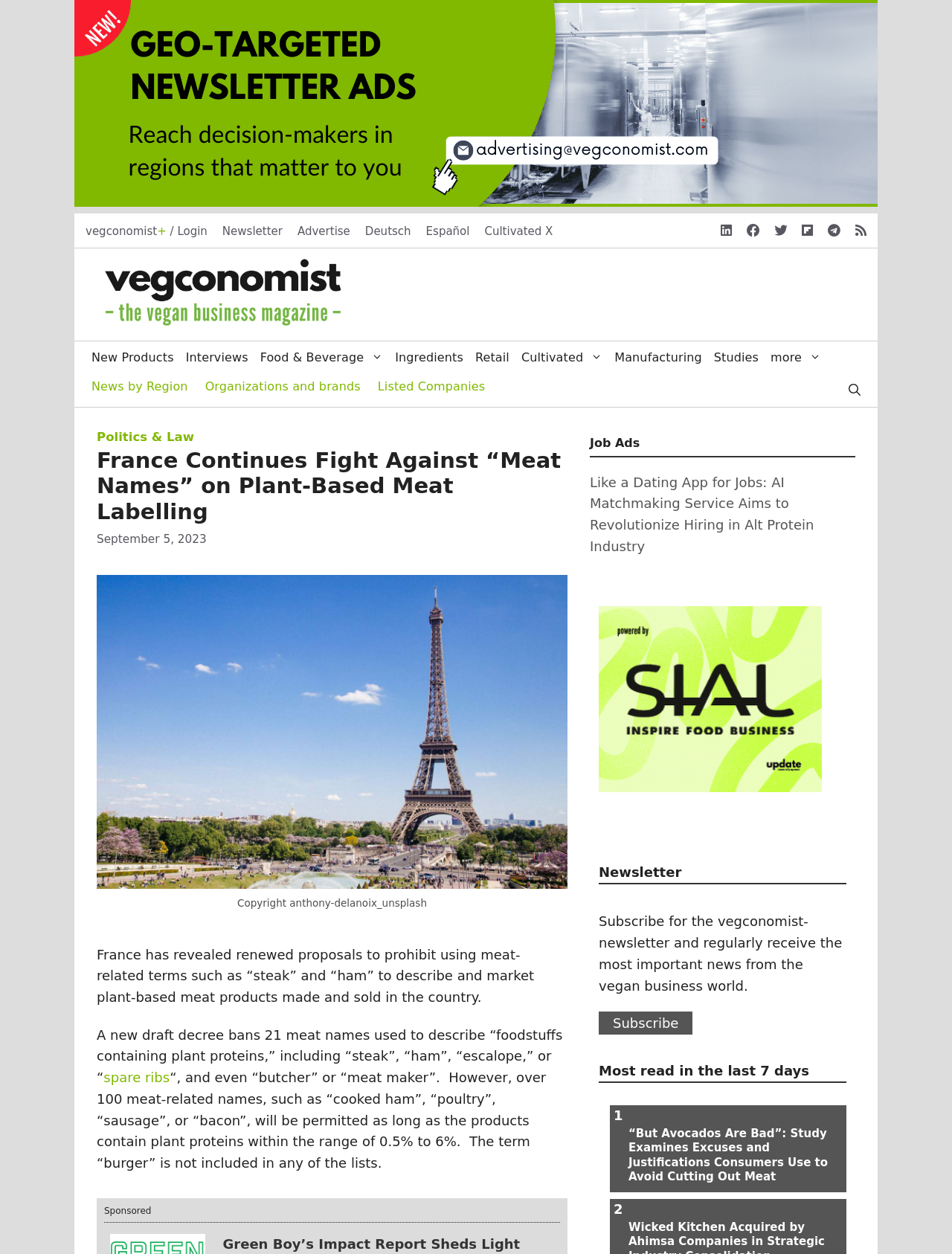Please identify the bounding box coordinates of the area that needs to be clicked to follow this instruction: "View Monkey Money Box details".

None